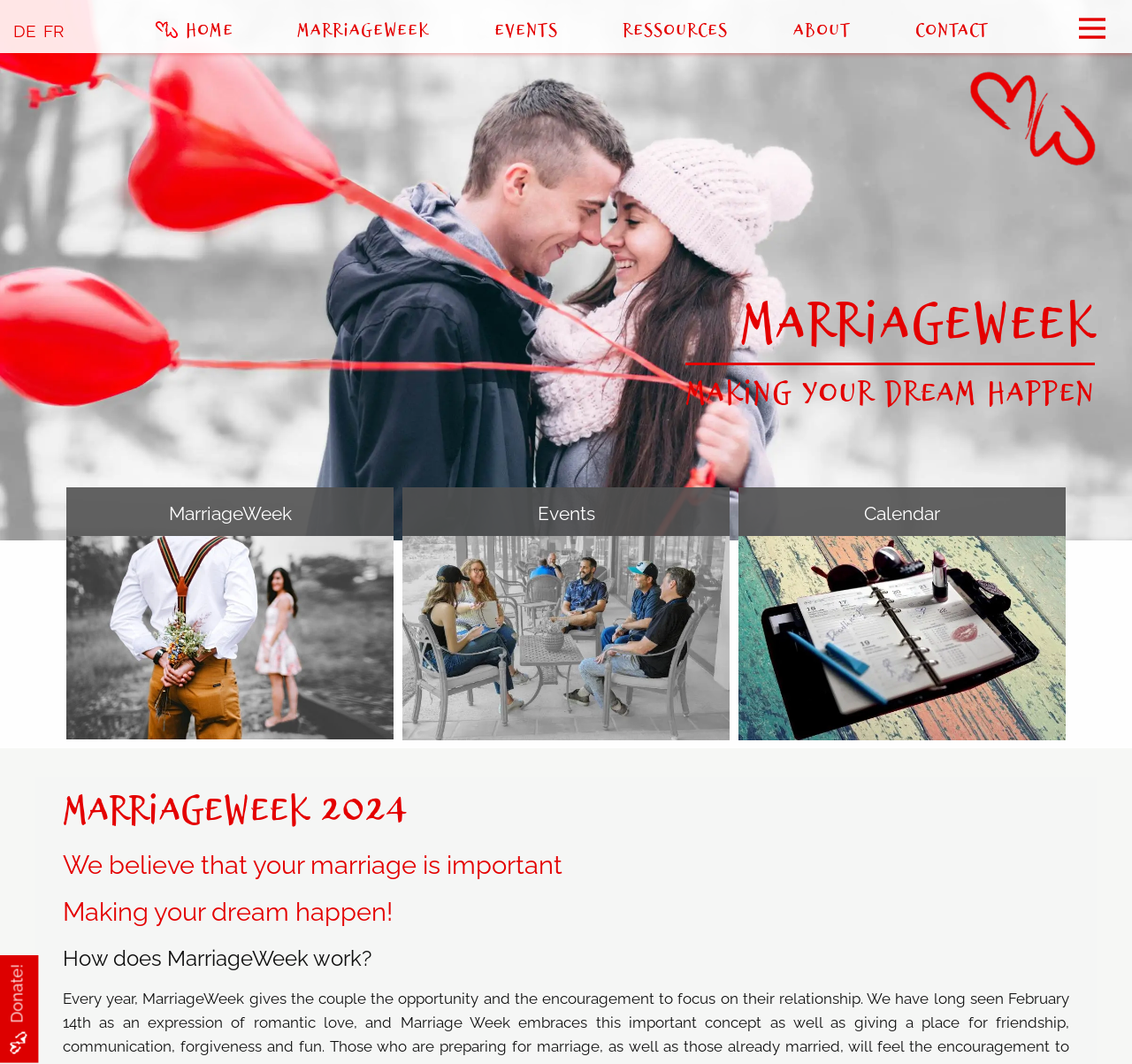Find the bounding box coordinates of the clickable area required to complete the following action: "Go to MarriageWeek page".

[0.262, 0.011, 0.383, 0.045]